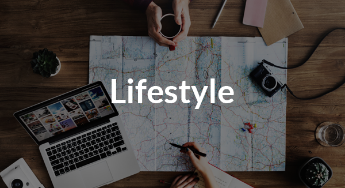Outline with detail what the image portrays.

The image depicts a cozy workspace centered around the theme of "Lifestyle." A pair of hands can be seen holding a coffee cup, conveying a relaxed atmosphere. In the foreground, one hand is using a pen to write on a map that sprawls across a wooden table, suggesting planning for adventures or travel. Surrounding the map are various personal items: a laptop displaying a collage of visuals, a camera ready for capturing moments, and some stationary items like notebooks, enriching the scene with depth and creativity. A small plant adds a touch of nature, enhancing the inviting and warm ambiance of this lifestyle vignette. The word "Lifestyle" is prominently featured, encapsulating the essence of exploration, personal reflection, and the joy found in everyday moments.